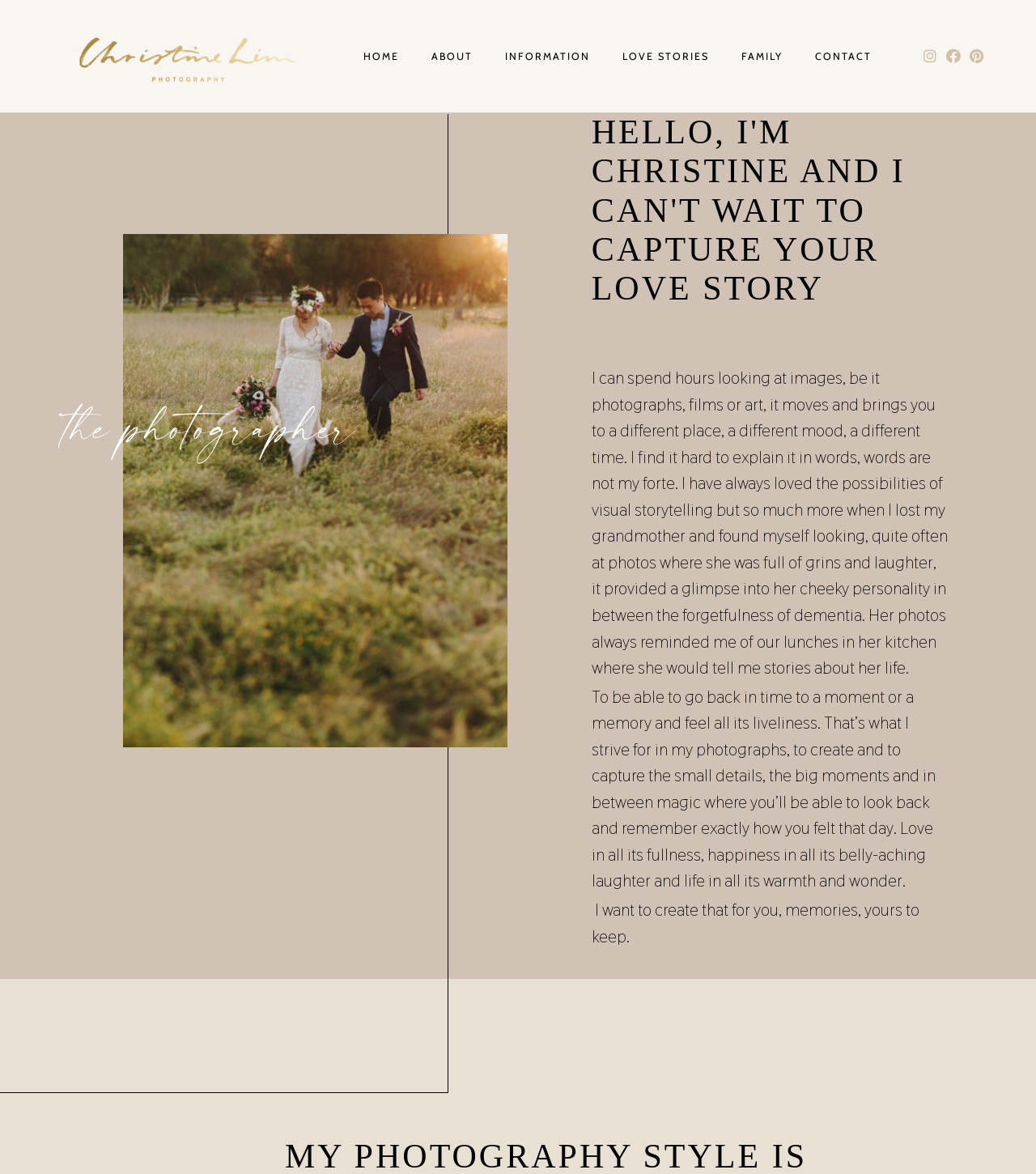Please specify the bounding box coordinates of the clickable region to carry out the following instruction: "Read about Christine's photography philosophy". The coordinates should be four float numbers between 0 and 1, in the format [left, top, right, bottom].

[0.571, 0.096, 0.915, 0.262]